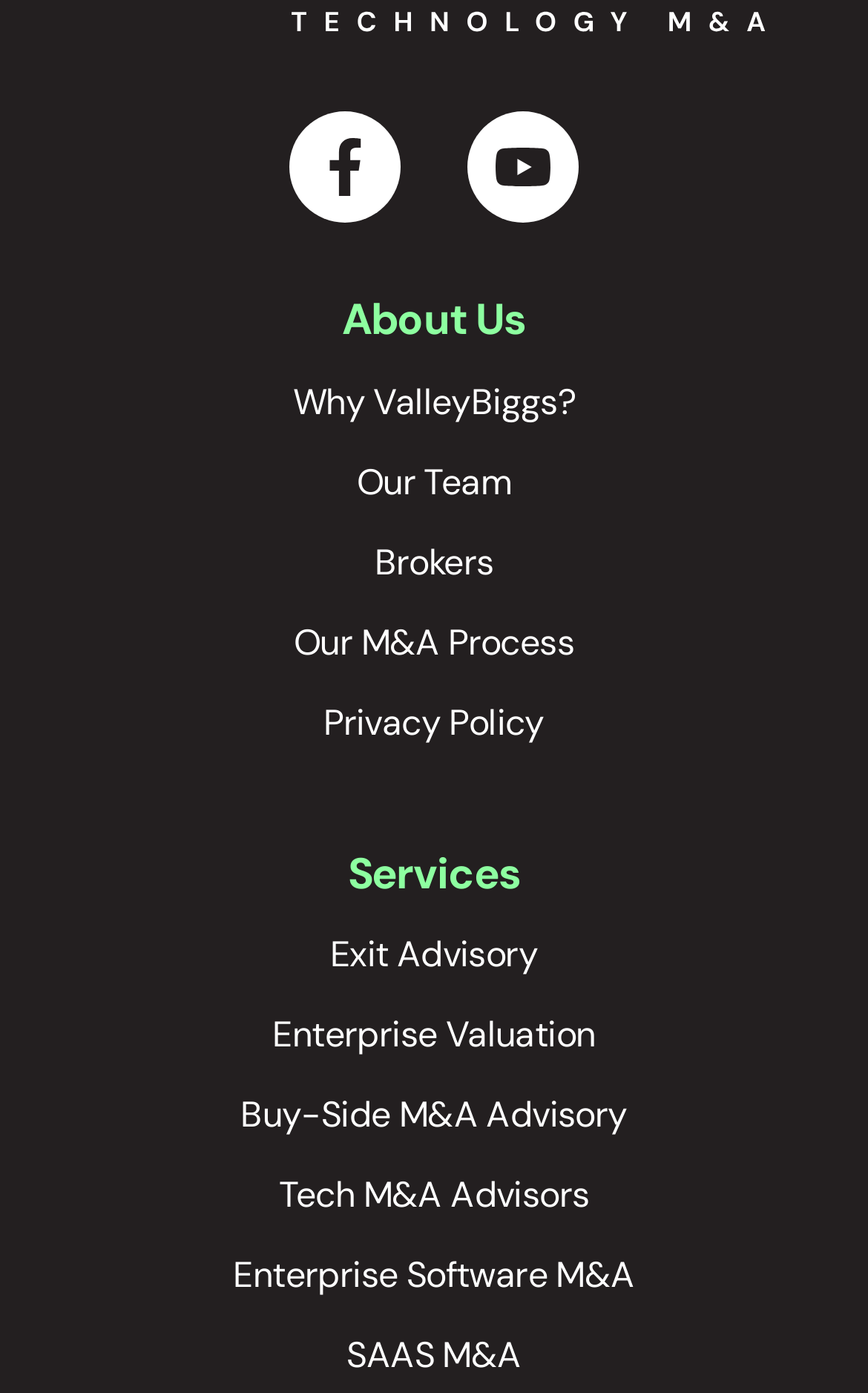Extract the bounding box coordinates for the described element: "Our M&A Process". The coordinates should be represented as four float numbers between 0 and 1: [left, top, right, bottom].

[0.338, 0.444, 0.661, 0.477]